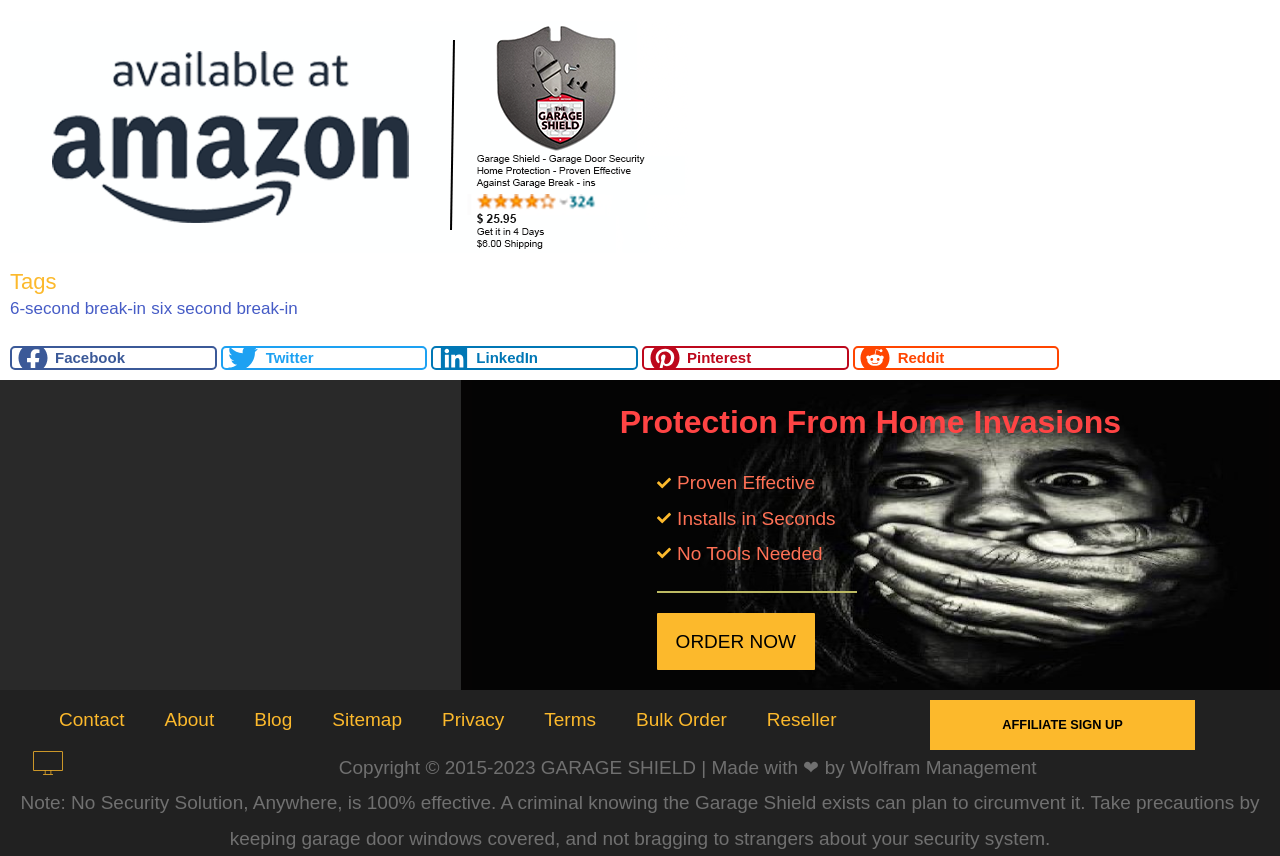Bounding box coordinates are specified in the format (top-left x, top-left y, bottom-right x, bottom-right y). All values are floating point numbers bounded between 0 and 1. Please provide the bounding box coordinate of the region this sentence describes: Reseller

[0.583, 0.814, 0.669, 0.868]